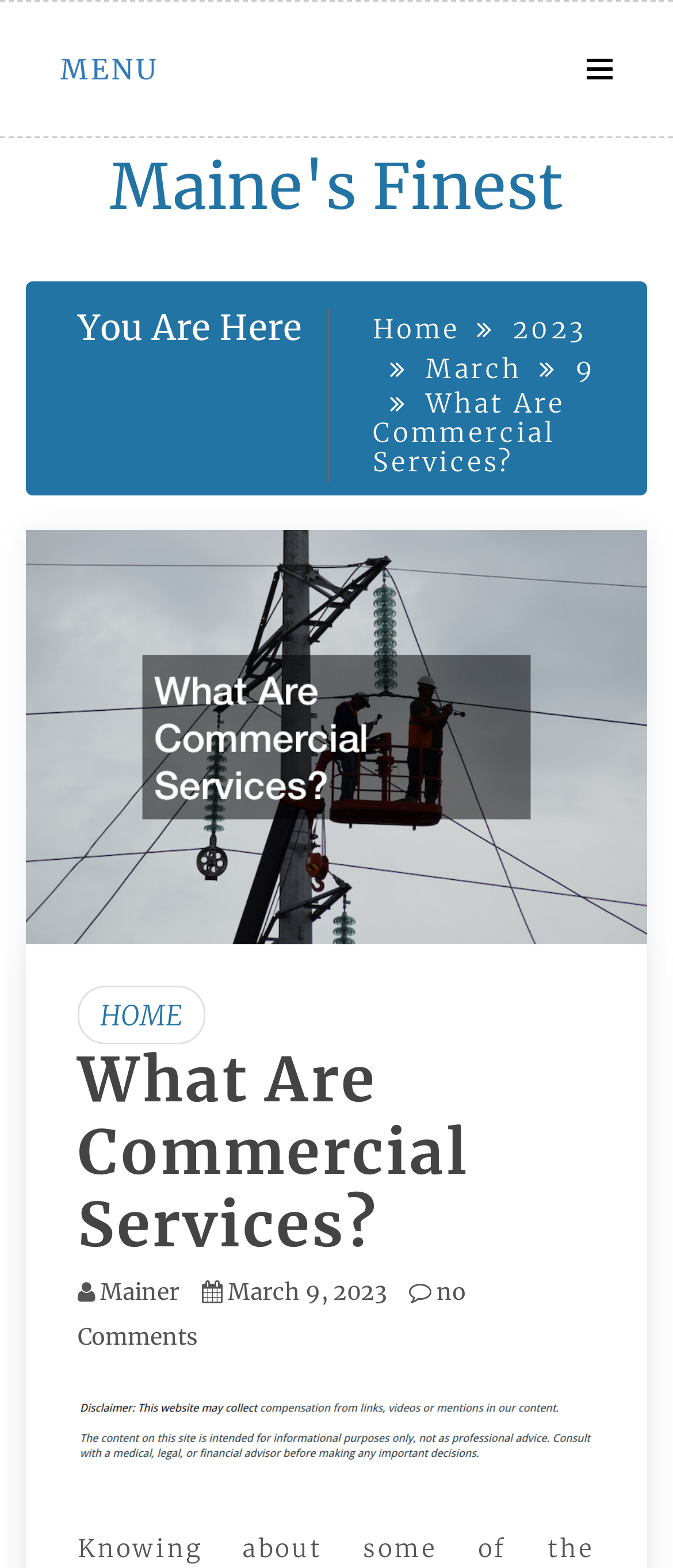Pinpoint the bounding box coordinates of the element that must be clicked to accomplish the following instruction: "go to previous page". The coordinates should be in the format of four float numbers between 0 and 1, i.e., [left, top, right, bottom].

None